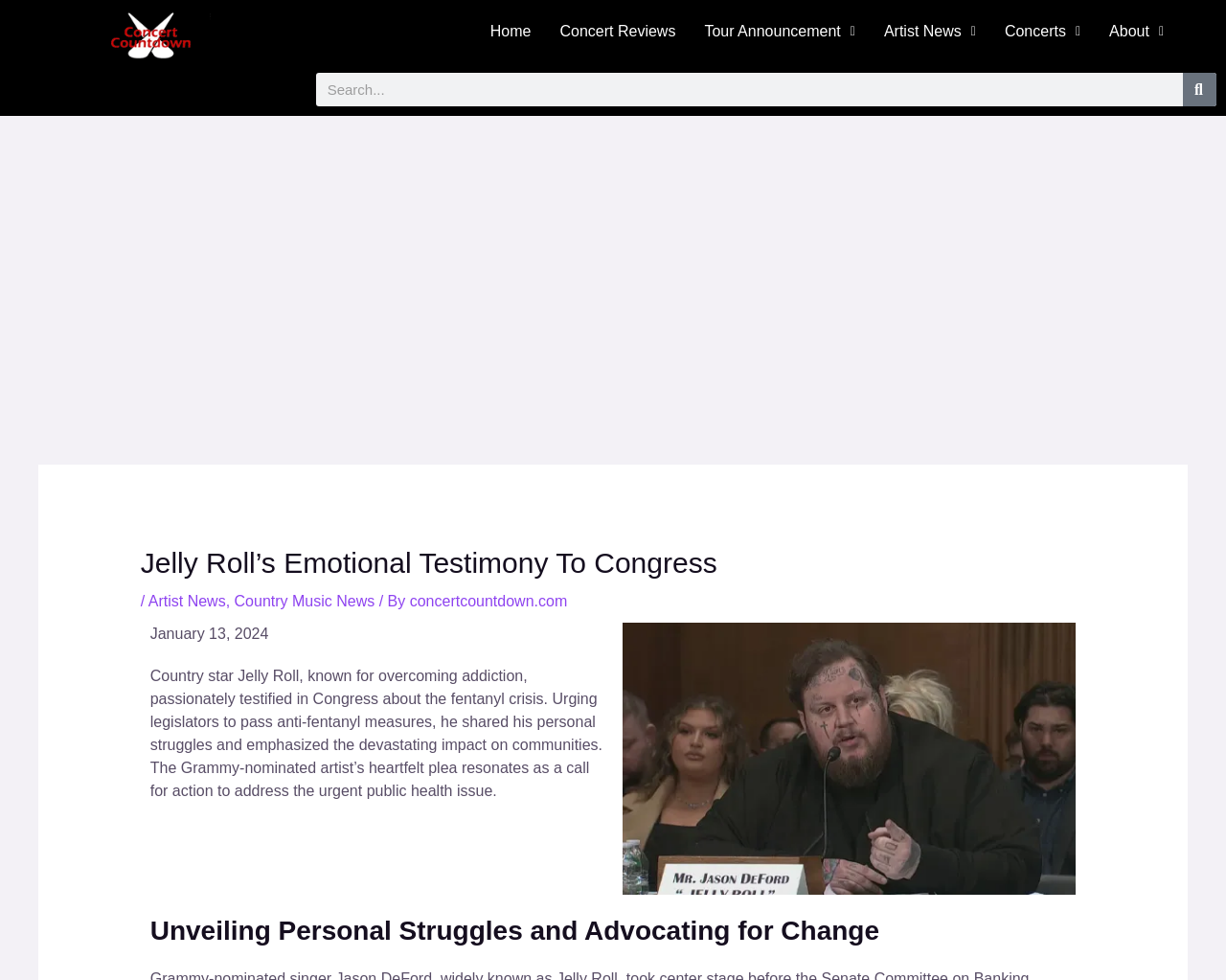What is the topic of Jelly Roll's testimony in Congress?
Please use the image to deliver a detailed and complete answer.

The webpage content states that Jelly Roll 'passionately testified in Congress about the fentanyl crisis', indicating that the topic of his testimony is the fentanyl crisis.